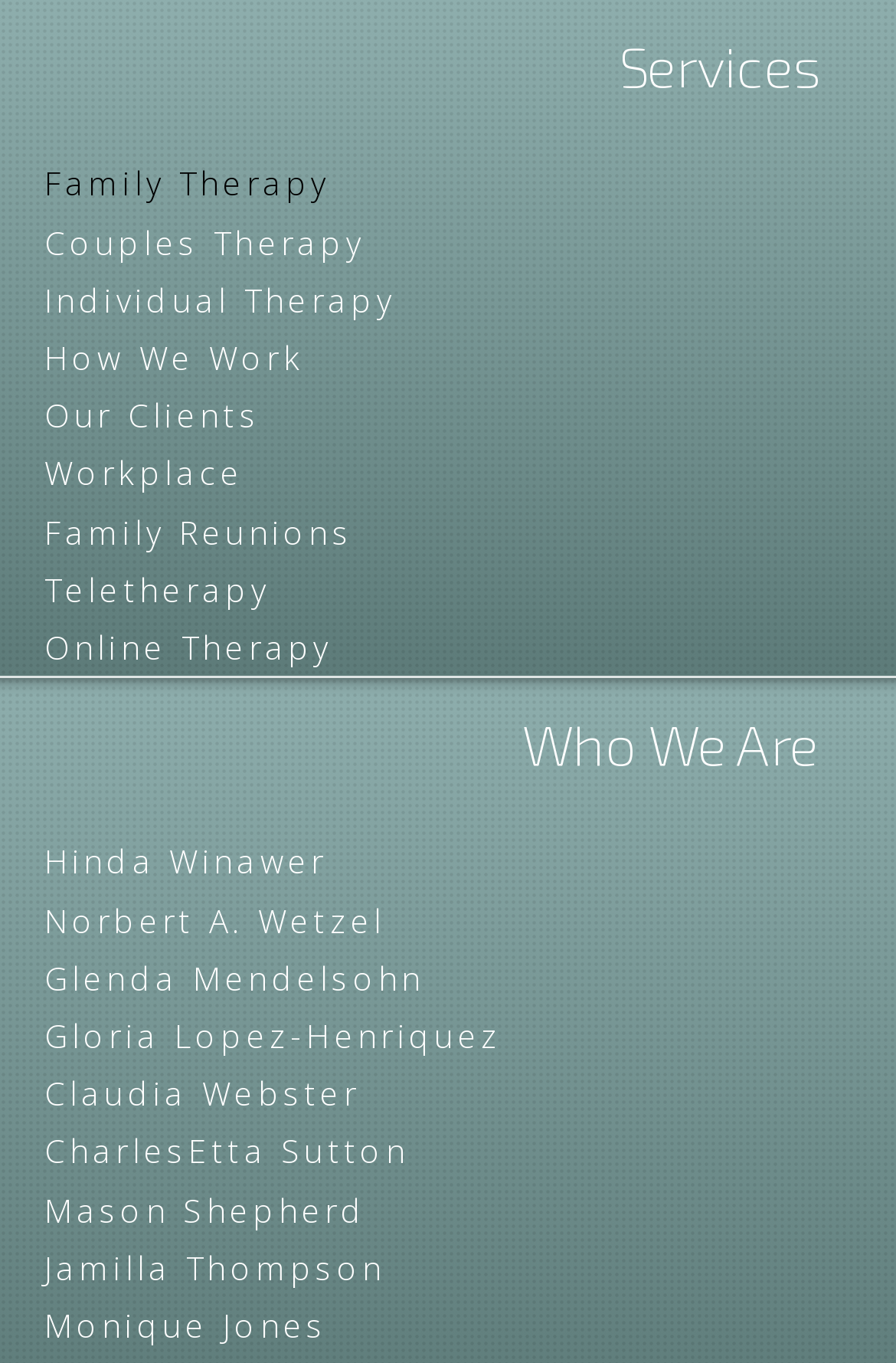Kindly respond to the following question with a single word or a brief phrase: 
What types of therapy services are provided?

Family, Couples, Individual